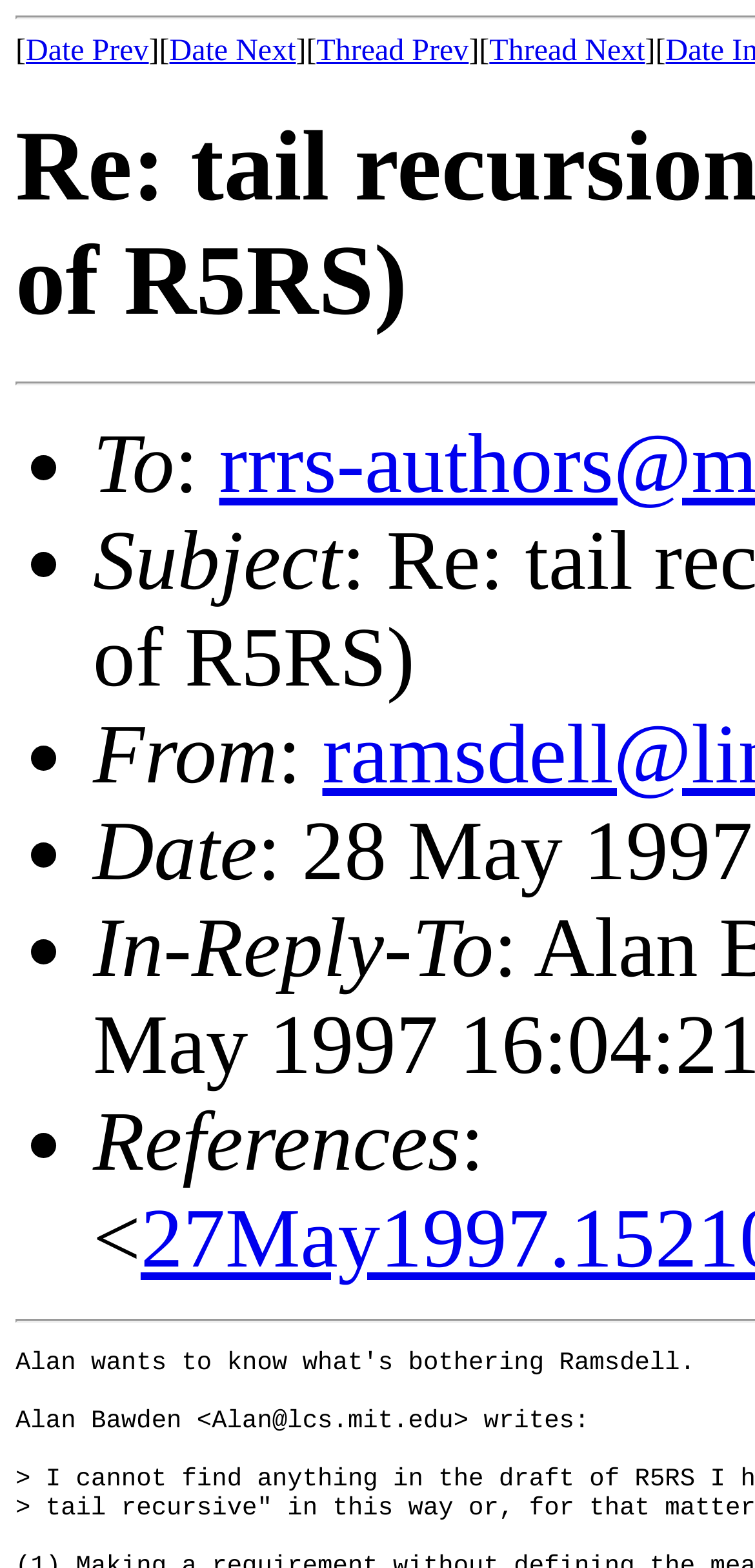Respond with a single word or phrase to the following question:
How are the links and list items arranged on the page?

Horizontally and vertically